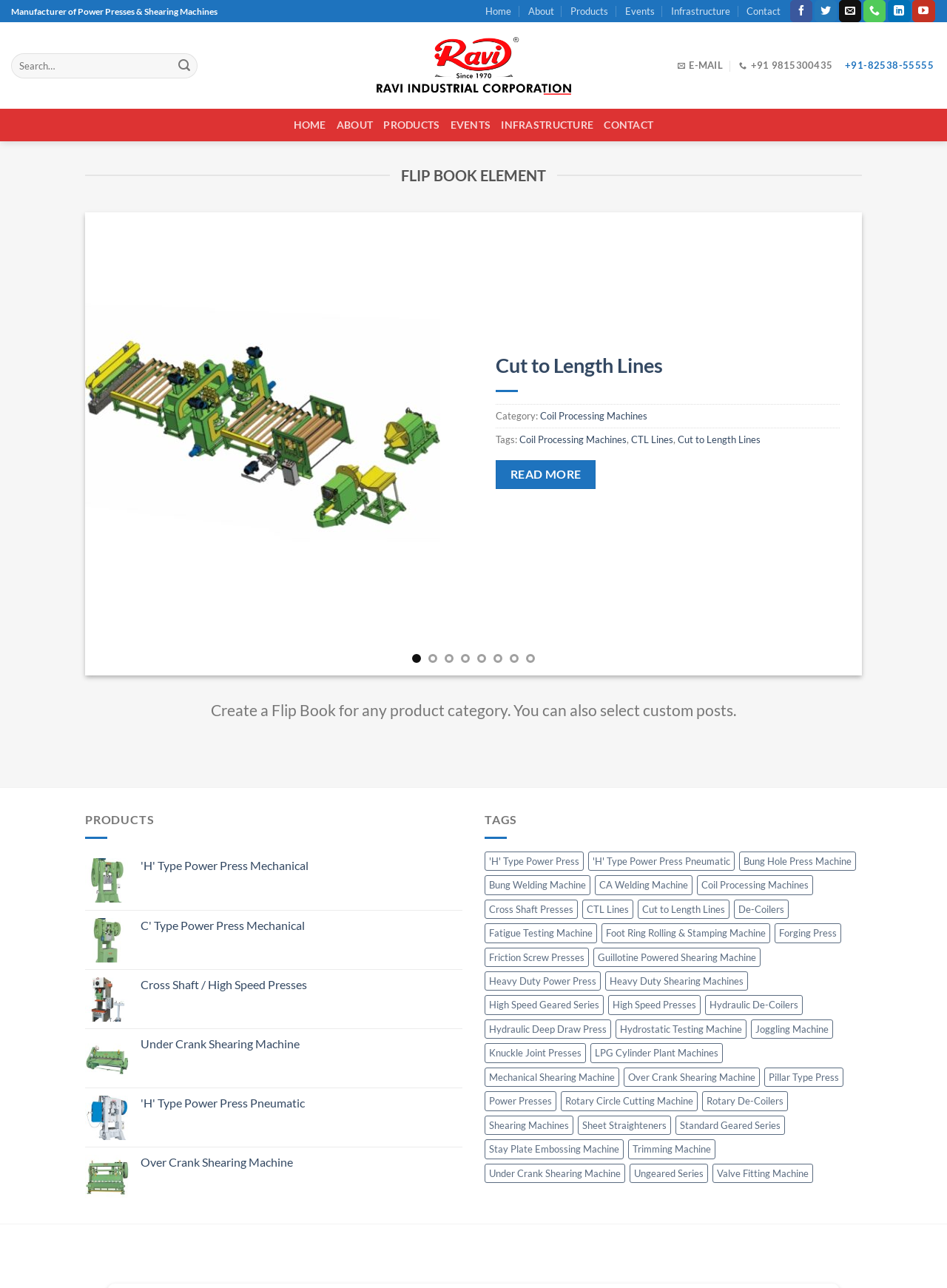Please provide a detailed answer to the question below by examining the image:
What is the purpose of the search box?

The search box is located at the top right of the webpage with a label 'Search for:', which suggests that it is used to search for products on the webpage.